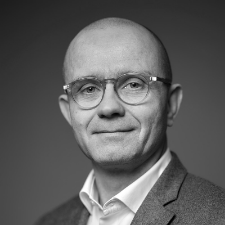What color is the blazer?
Using the information from the image, provide a comprehensive answer to the question.

The caption describes the individual as wearing a smart, grey blazer over a white shirt, which suggests that the blazer is grey in color.